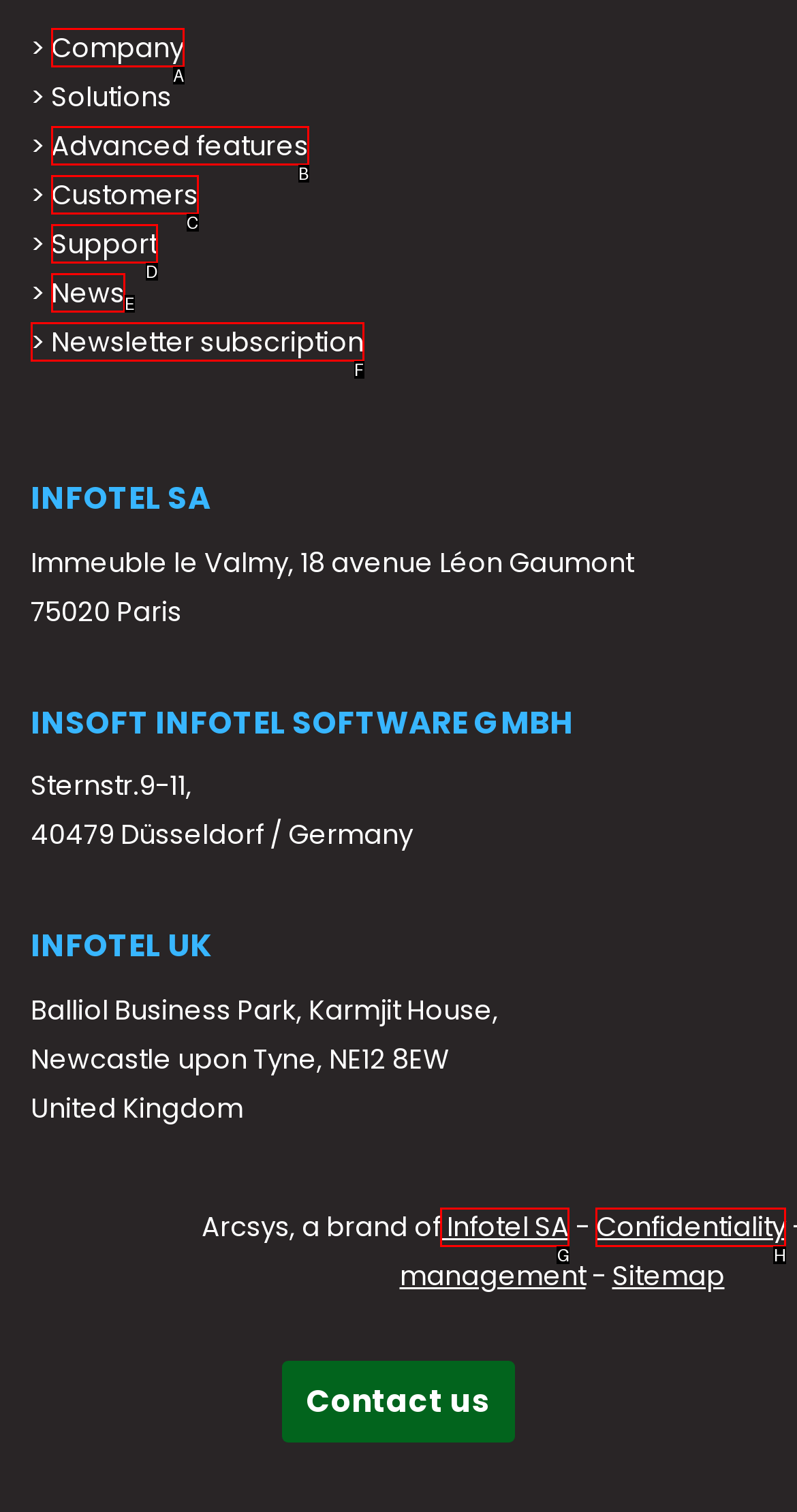Based on the description: Infotel SA, identify the matching HTML element. Reply with the letter of the correct option directly.

G